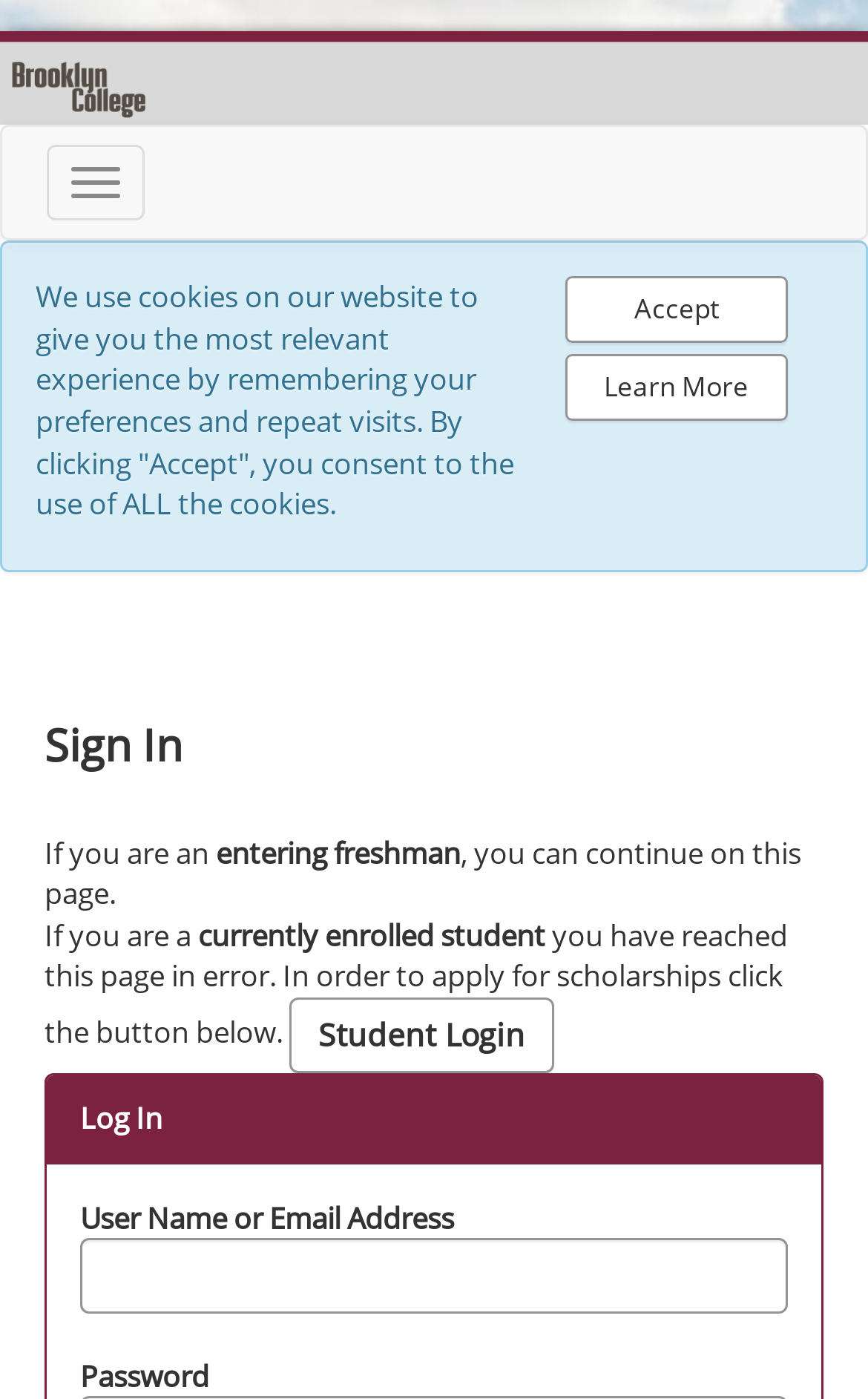Please answer the following question using a single word or phrase: 
What is the purpose of this webpage?

Apply for a scholarship